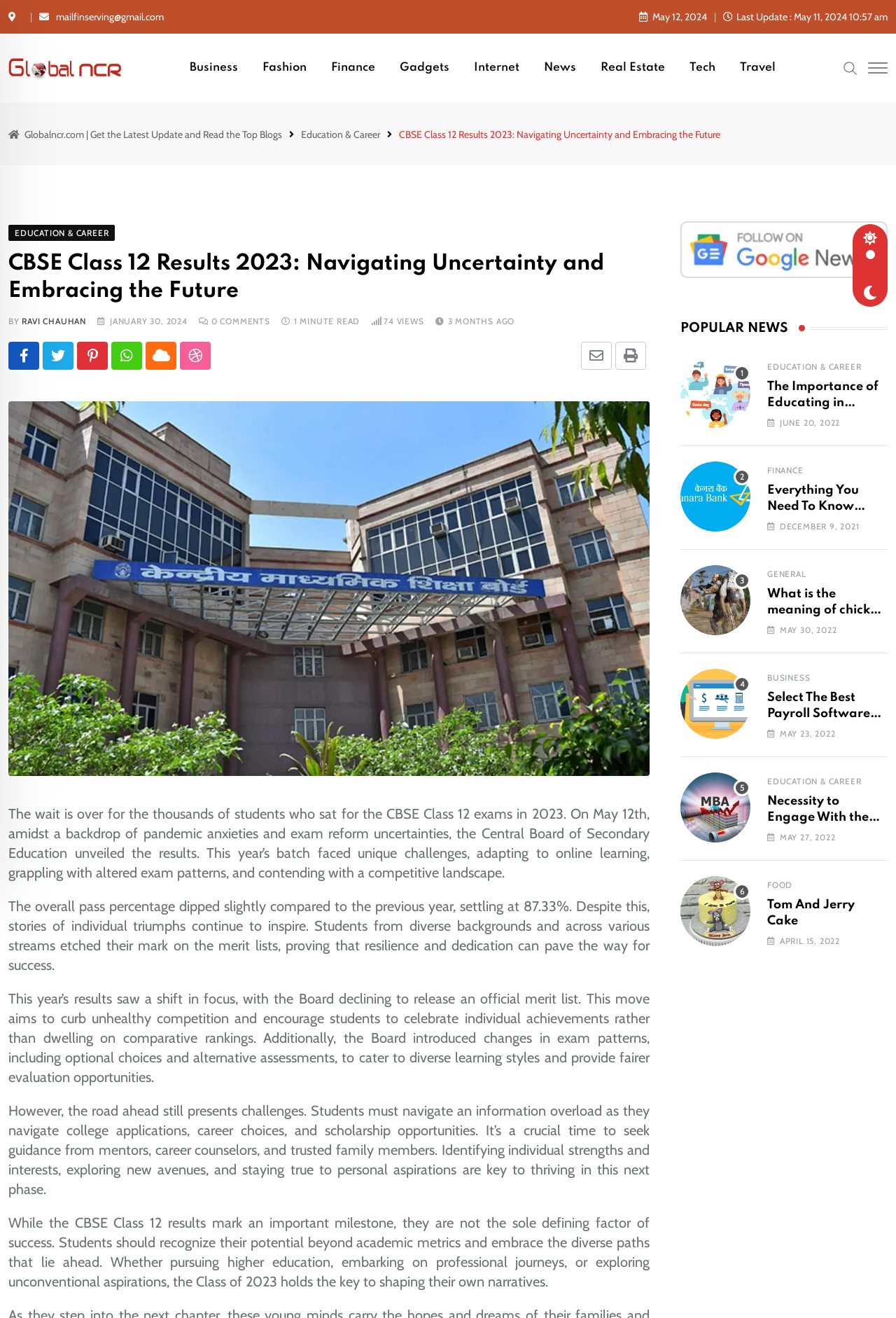Find the bounding box coordinates of the element you need to click on to perform this action: 'View the image'. The coordinates should be represented by four float values between 0 and 1, in the format [left, top, right, bottom].

None